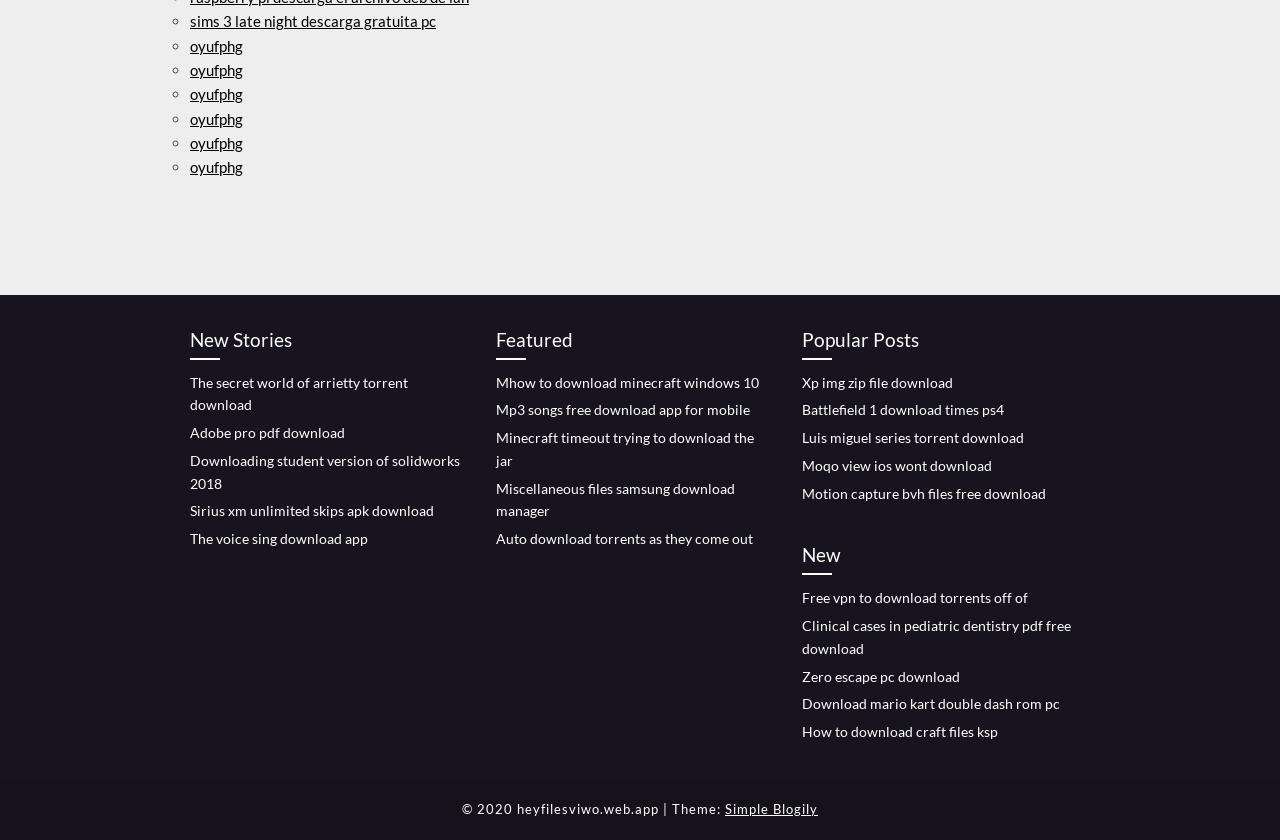How many links are there in the 'Popular Posts' section?
Based on the image content, provide your answer in one word or a short phrase.

5